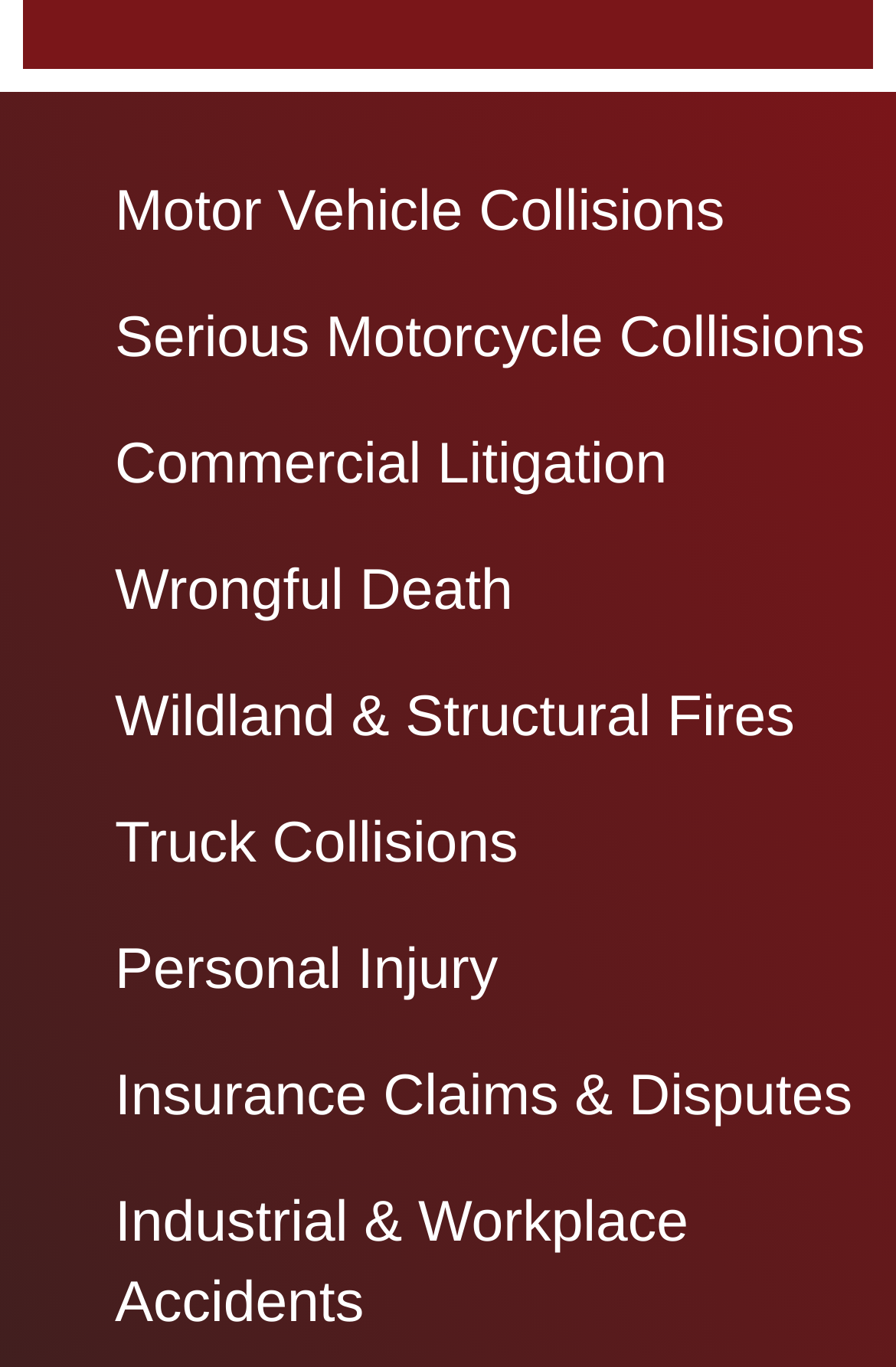What type of fire-related cases does the website handle?
Kindly answer the question with as much detail as you can.

The 'Wildland & Structural Fires' link indicates that the website handles cases related to fires that occur in wildland areas or structural fires, which may be a specific area of expertise for the website's legal services.